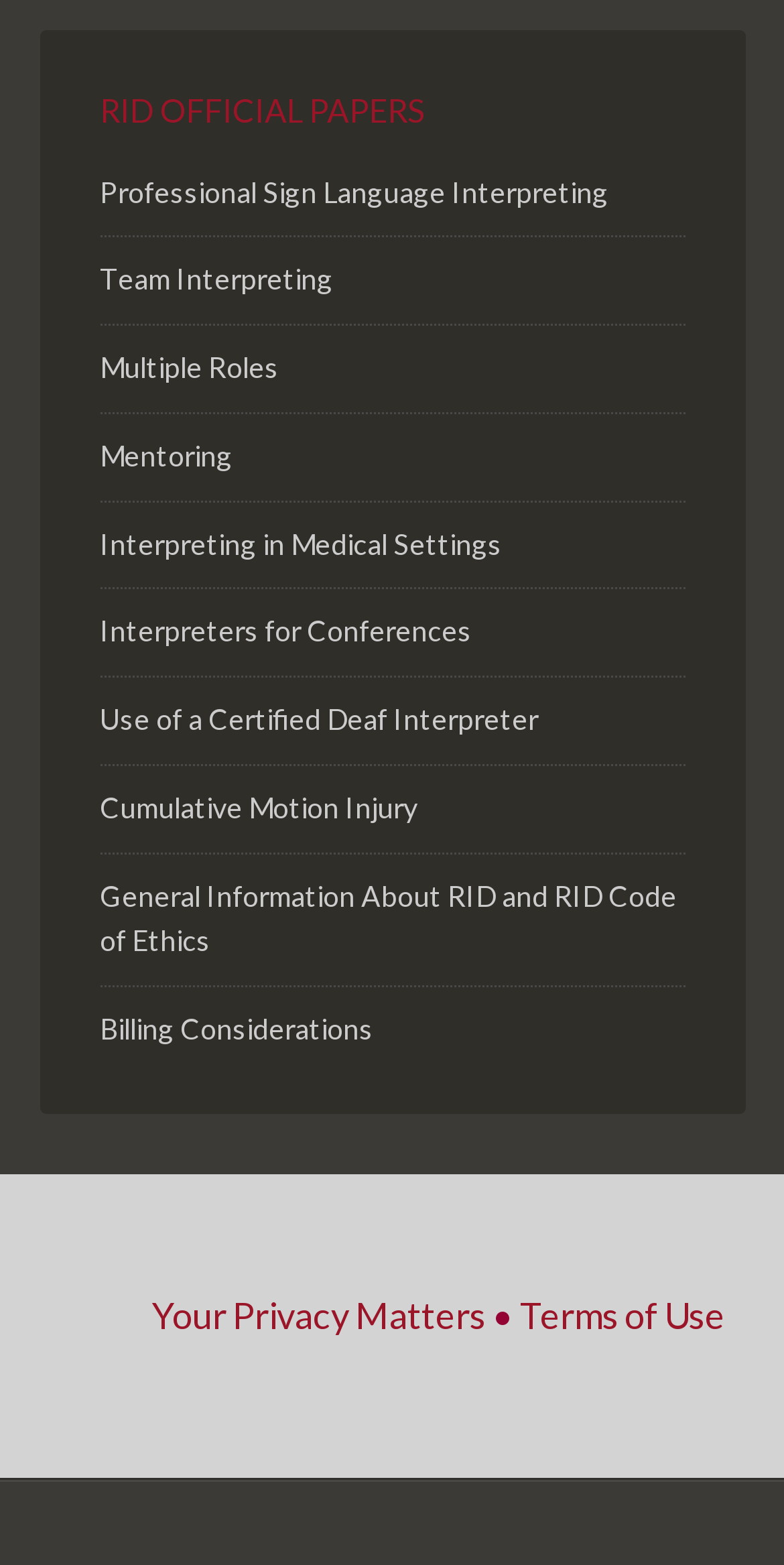What is the topic of the link at the bottom of the primary sidebar?
Provide a thorough and detailed answer to the question.

The last link element under the primary sidebar has the text 'Billing Considerations', which indicates that this link is related to billing considerations.